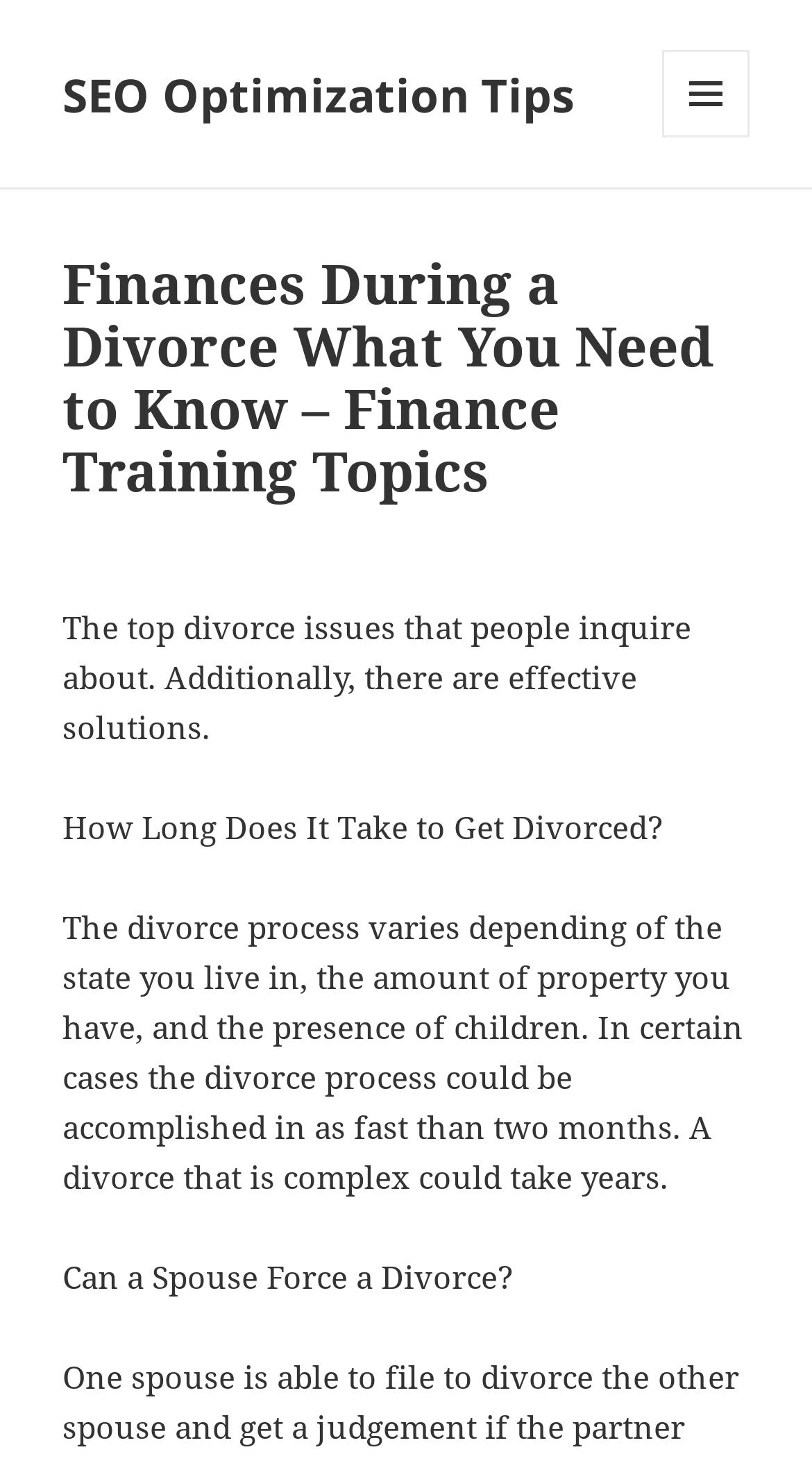How many sections are there in the main content area?
Could you give a comprehensive explanation in response to this question?

The main content area appears to be divided into four sections, each with a heading or question, including 'The top divorce issues that people inquire about', 'How Long Does It Take to Get Divorced?', 'The divorce process varies depending of the state you live in', and 'Can a Spouse Force a Divorce?'.